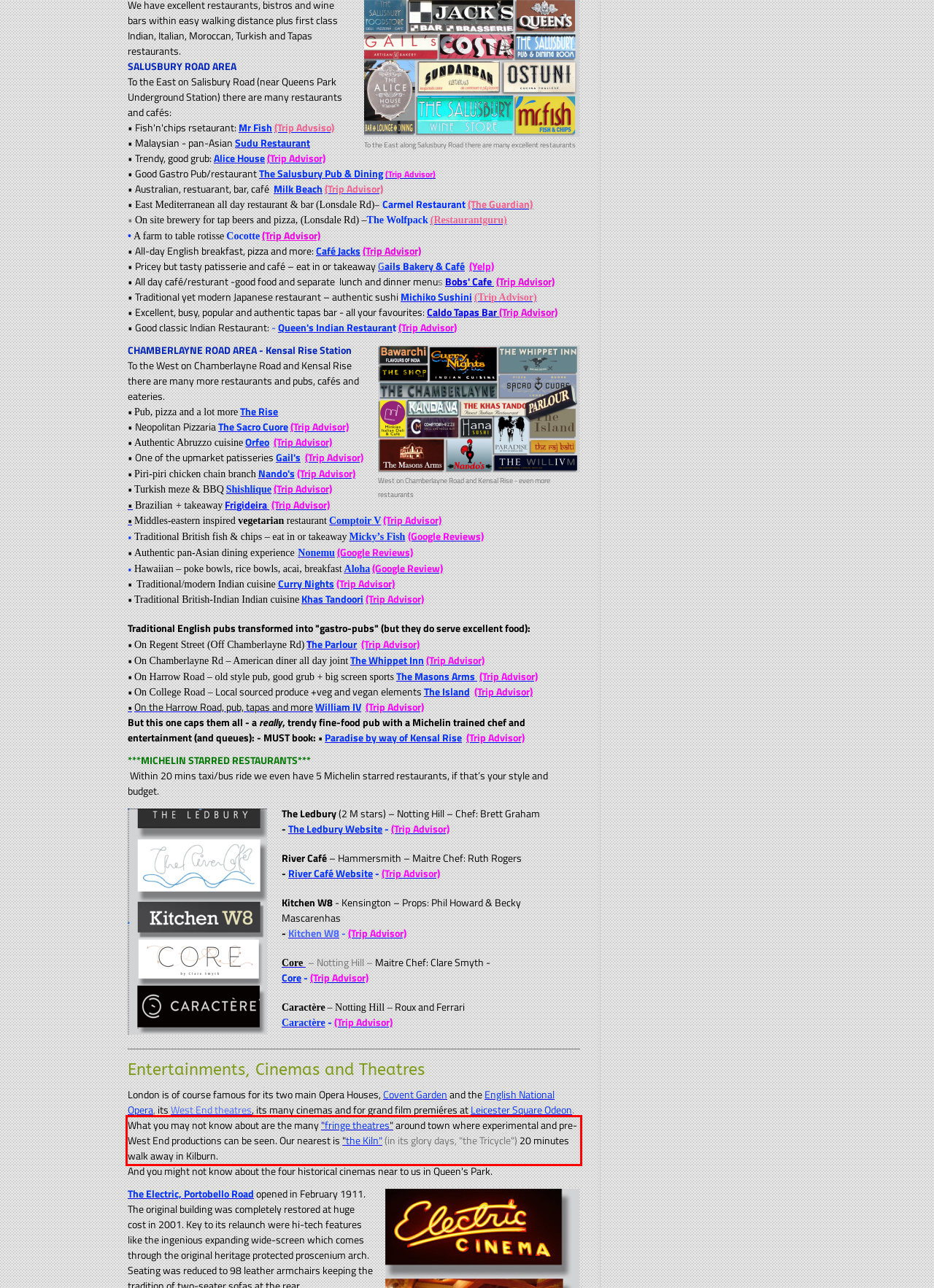Analyze the red bounding box in the provided webpage screenshot and generate the text content contained within.

What you may not know about are the many "fringe theatres" around town where experimental and pre-West End productions can be seen. Our nearest is "the Kiln" (in its glory days, "the Tricycle") 20 minutes walk away in Kilburn.﻿